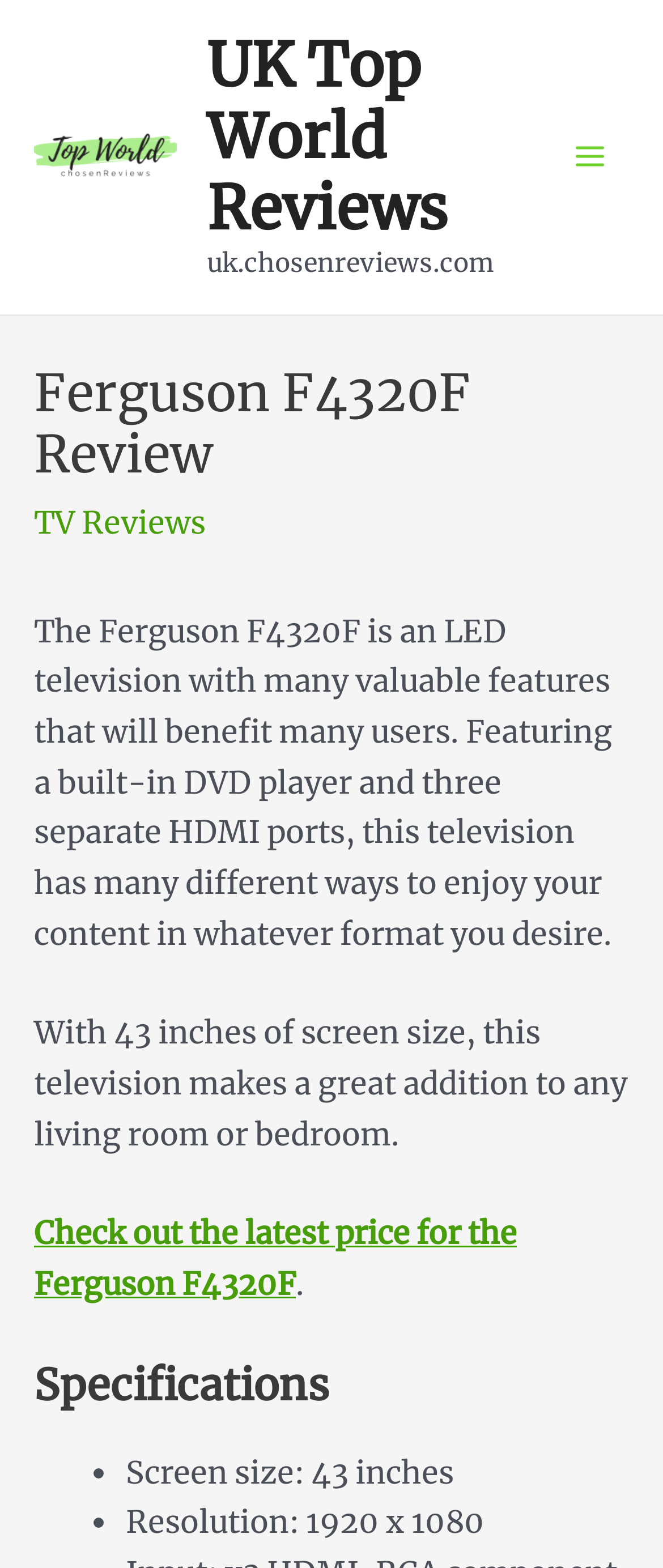Respond with a single word or phrase for the following question: 
Is the Ferguson F4320F an LED television?

yes